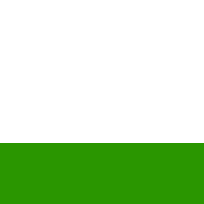Explain in detail what you see in the image.

The image depicts a pair of 9V battery clip connectors designed for seamless electronic device power. These connectors are especially suited for various applications, including connectivity in toys and electronic repairs. With an easy-to-use I-type snap-on design featuring a PH2.0 connector, they ensure a reliable and efficient connection. This particular product is part of a 2-pack offering, enhancing versatility for users needing multiple connectors for their projects. The overall design emphasizes reliability, catering to both hobbyists and professionals seeking dependable power solutions for their devices.